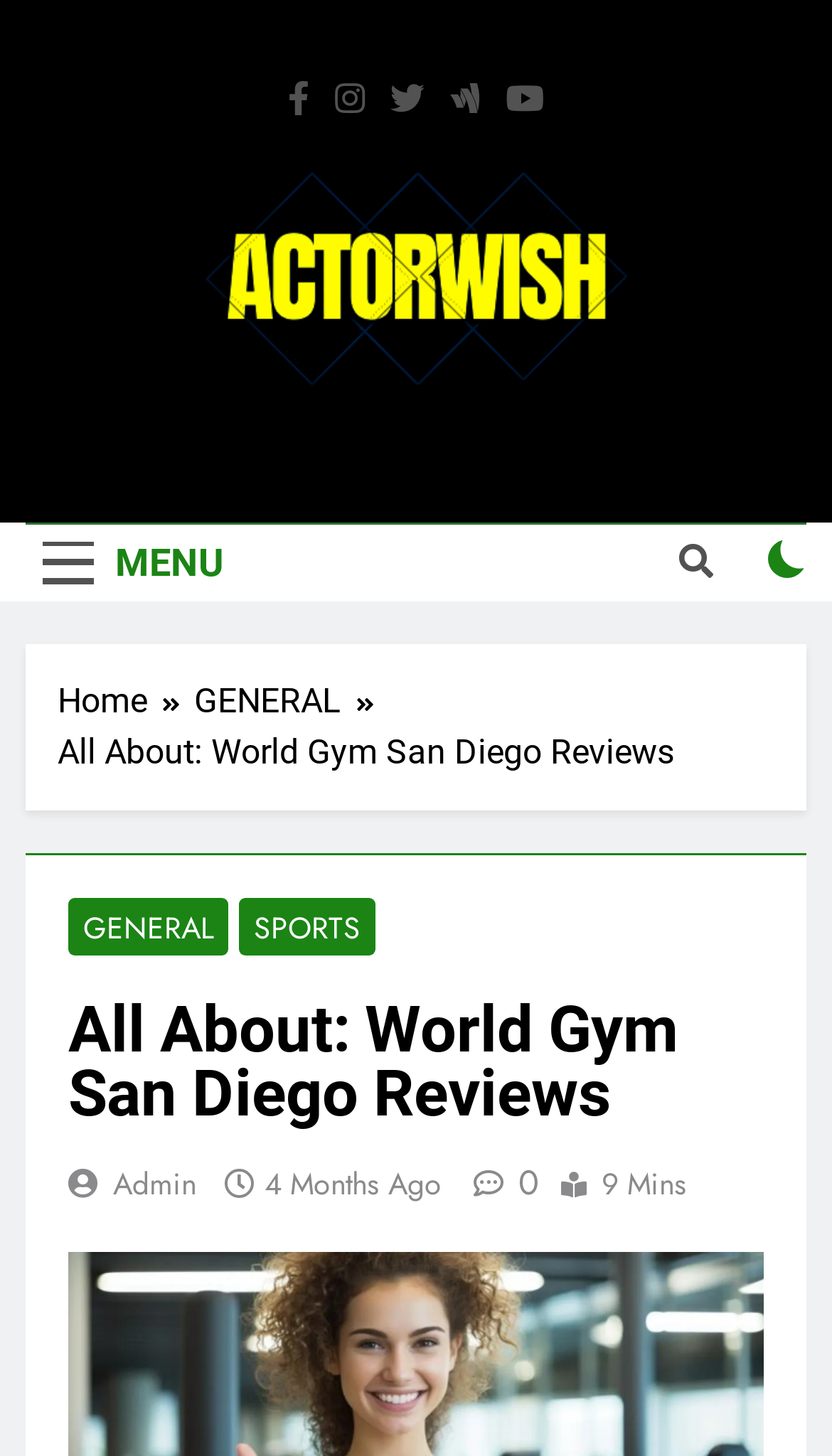What is the topic of the current article?
Refer to the screenshot and answer in one word or phrase.

World Gym San Diego Reviews